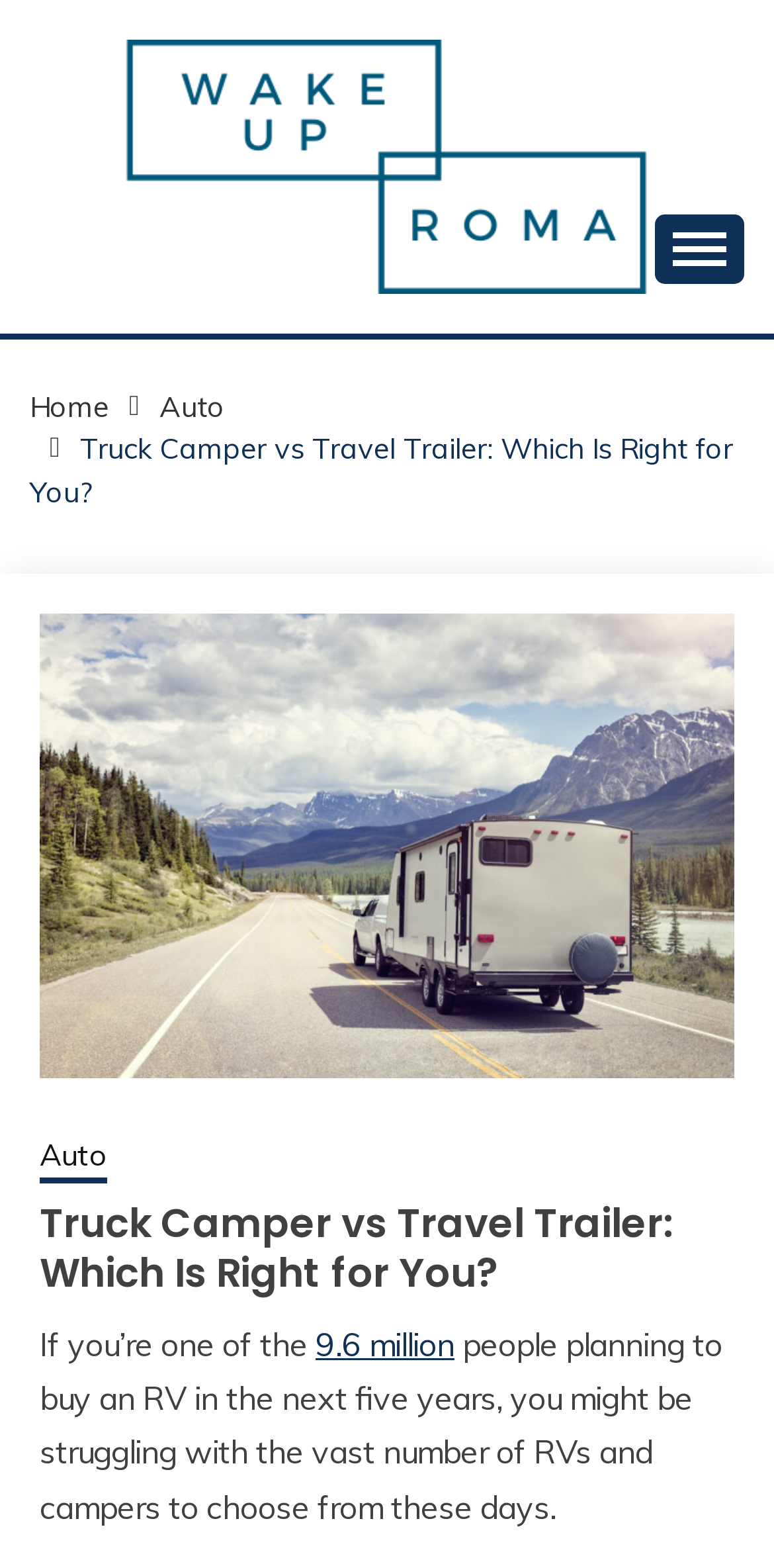Please locate the bounding box coordinates of the element that needs to be clicked to achieve the following instruction: "Go to the Home page". The coordinates should be four float numbers between 0 and 1, i.e., [left, top, right, bottom].

[0.038, 0.248, 0.141, 0.27]